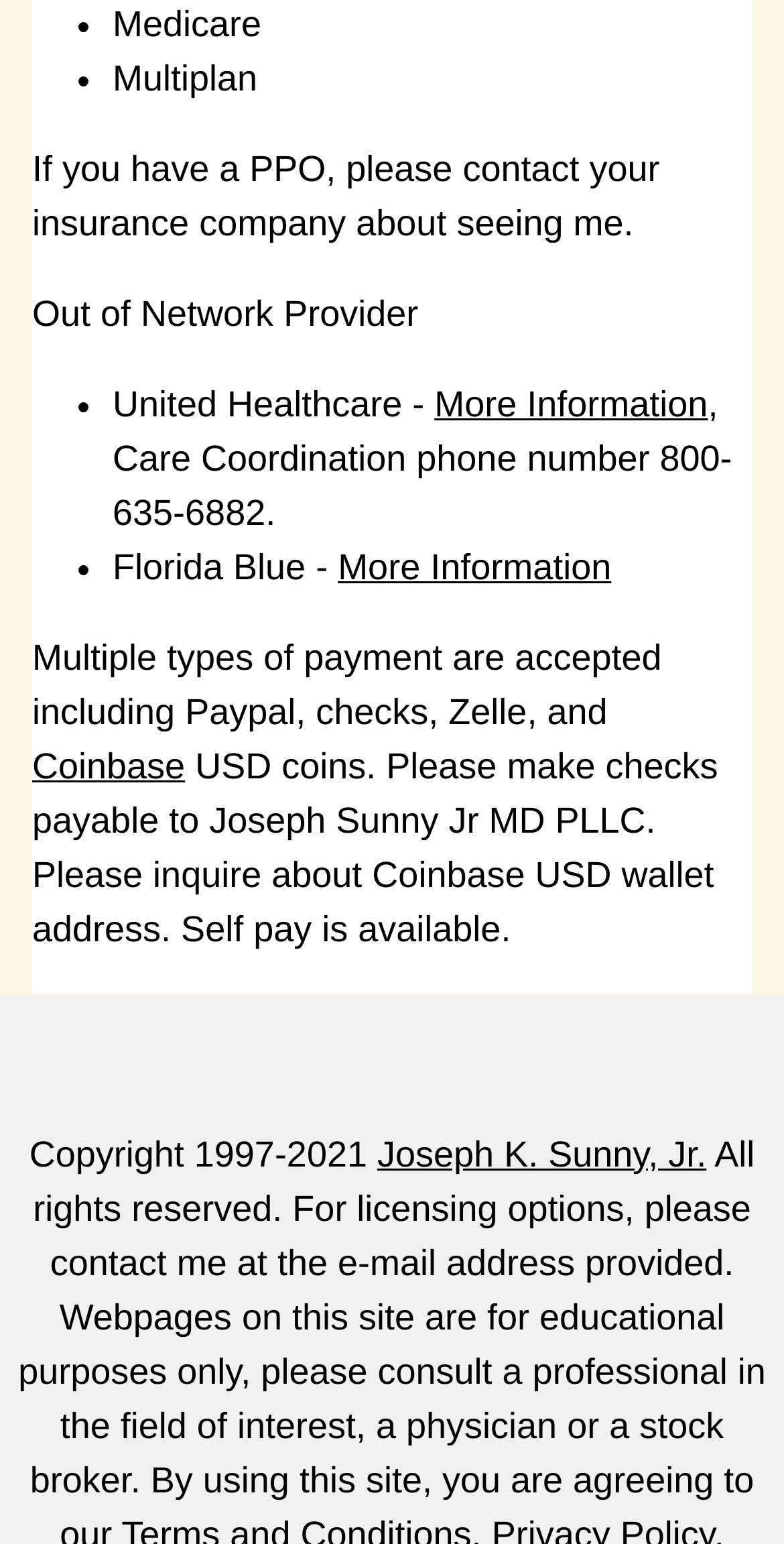Find the bounding box coordinates of the UI element according to this description: "Mo".

None